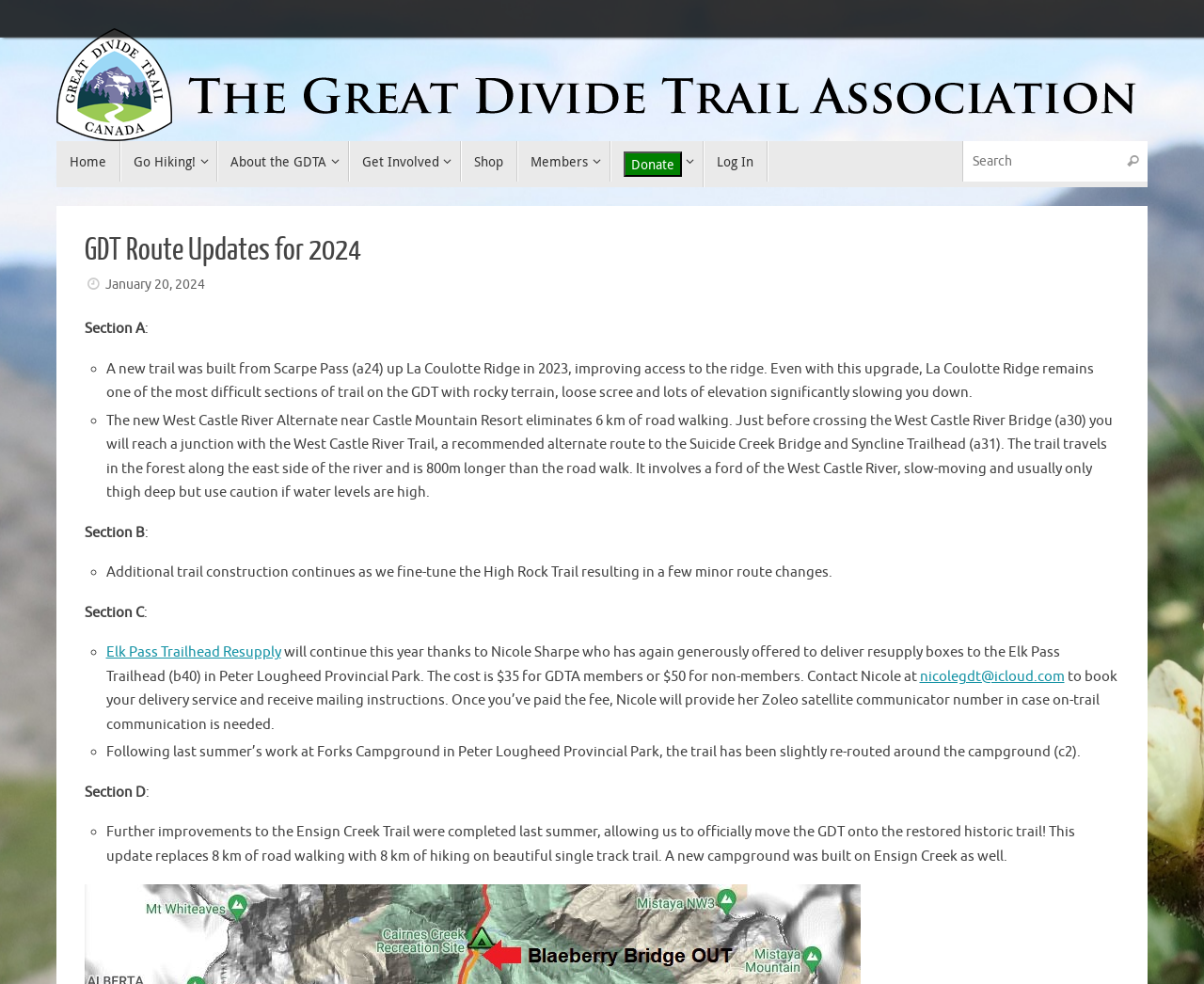What is the name of the river that needs to be forded in the West Castle River Alternate?
Please provide a full and detailed response to the question.

The question asks for the name of the river that needs to be forded in the West Castle River Alternate. This information can be found in the section 'Section A' where it is stated that the trail involves a ford of the West Castle River.